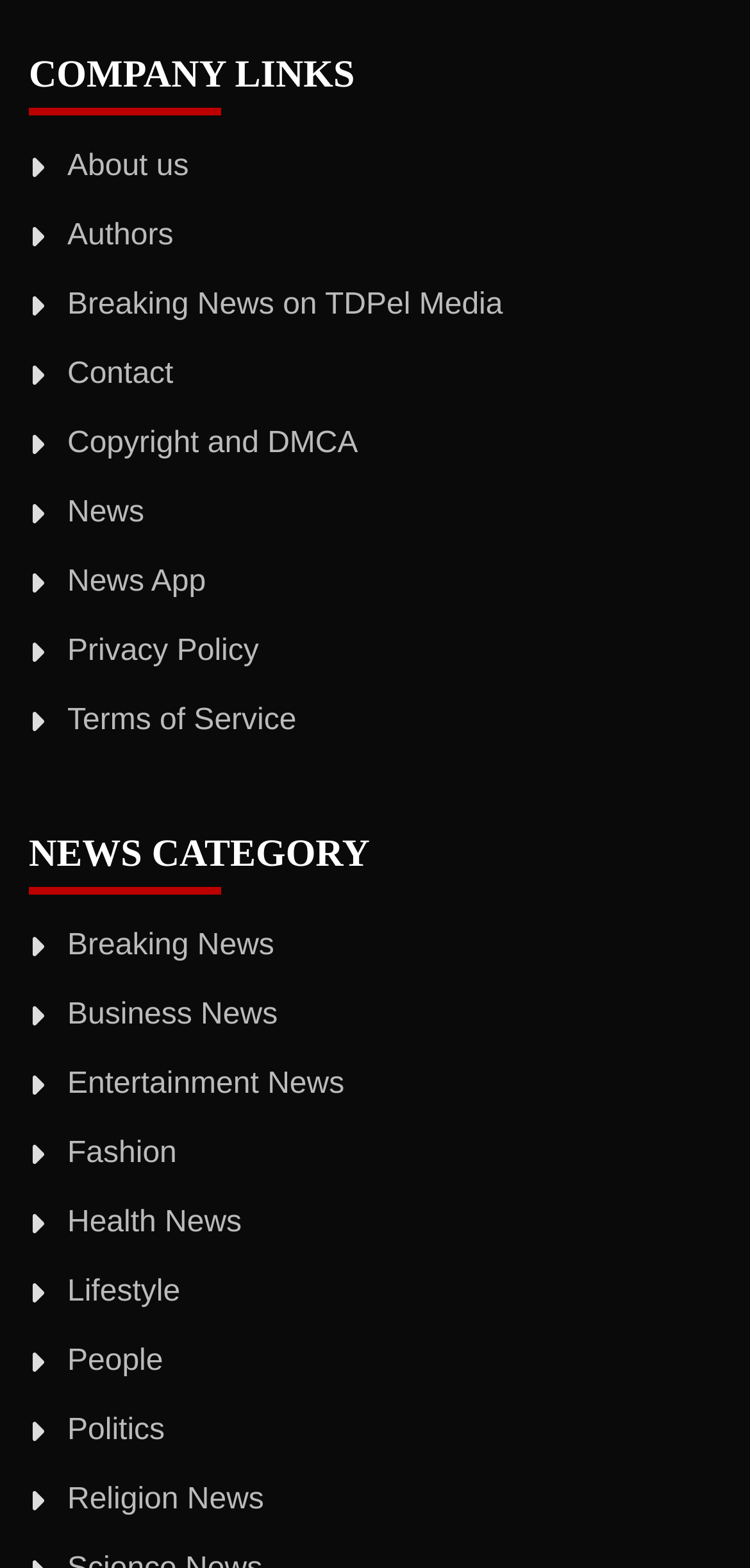Provide a one-word or short-phrase response to the question:
What is the last company link?

Terms of Service